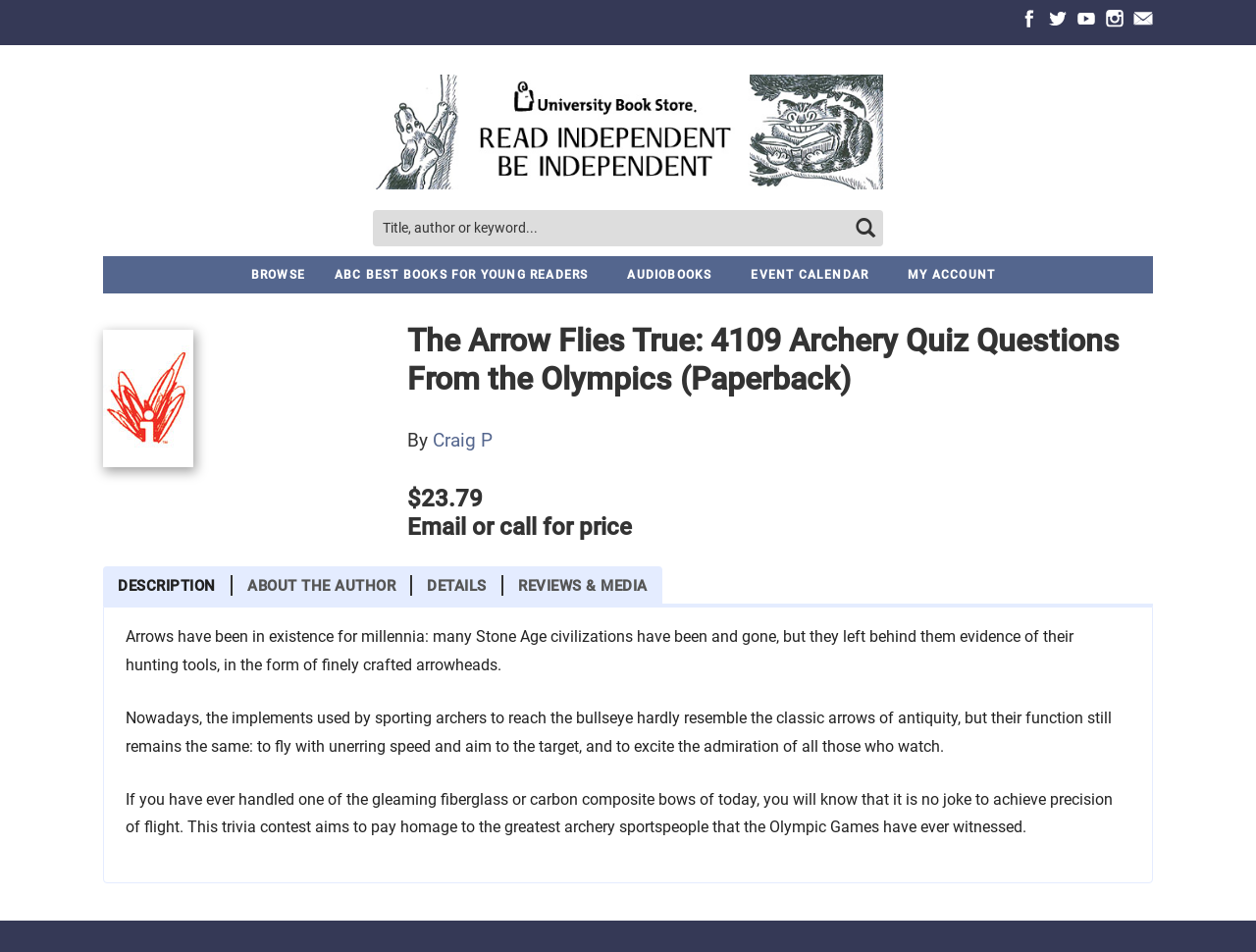Locate the bounding box coordinates for the element described below: "Description". The coordinates must be four float values between 0 and 1, formatted as [left, top, right, bottom].

[0.082, 0.604, 0.185, 0.626]